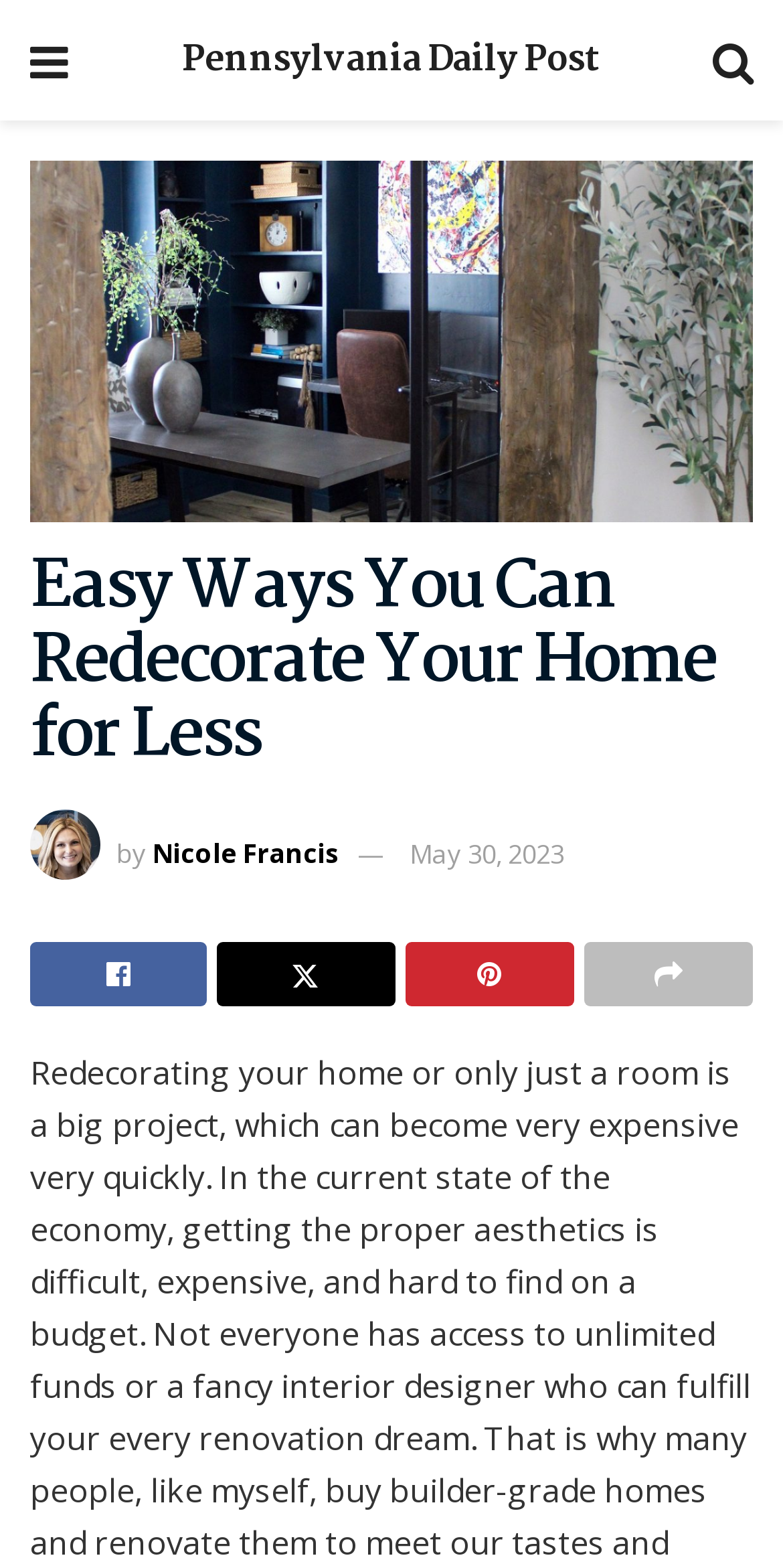Write an extensive caption that covers every aspect of the webpage.

The webpage is an article titled "Easy Ways You Can Redecorate Your Home for Less" from the Pennsylvania Daily Post. At the top left, there is a small icon and a link to the Pennsylvania Daily Post. On the top right, there is another icon. Below the title, there is a large image that spans the width of the page. 

The article's title is also presented as a heading, situated below the image. The author's name, Nicole Francis, is displayed along with a small image, positioned to the right of the title. The publication date, May 30, 2023, is located to the right of the author's name. 

There are several social media links and icons scattered throughout the page. One is situated below the author's name, while others are placed at the bottom of the page.